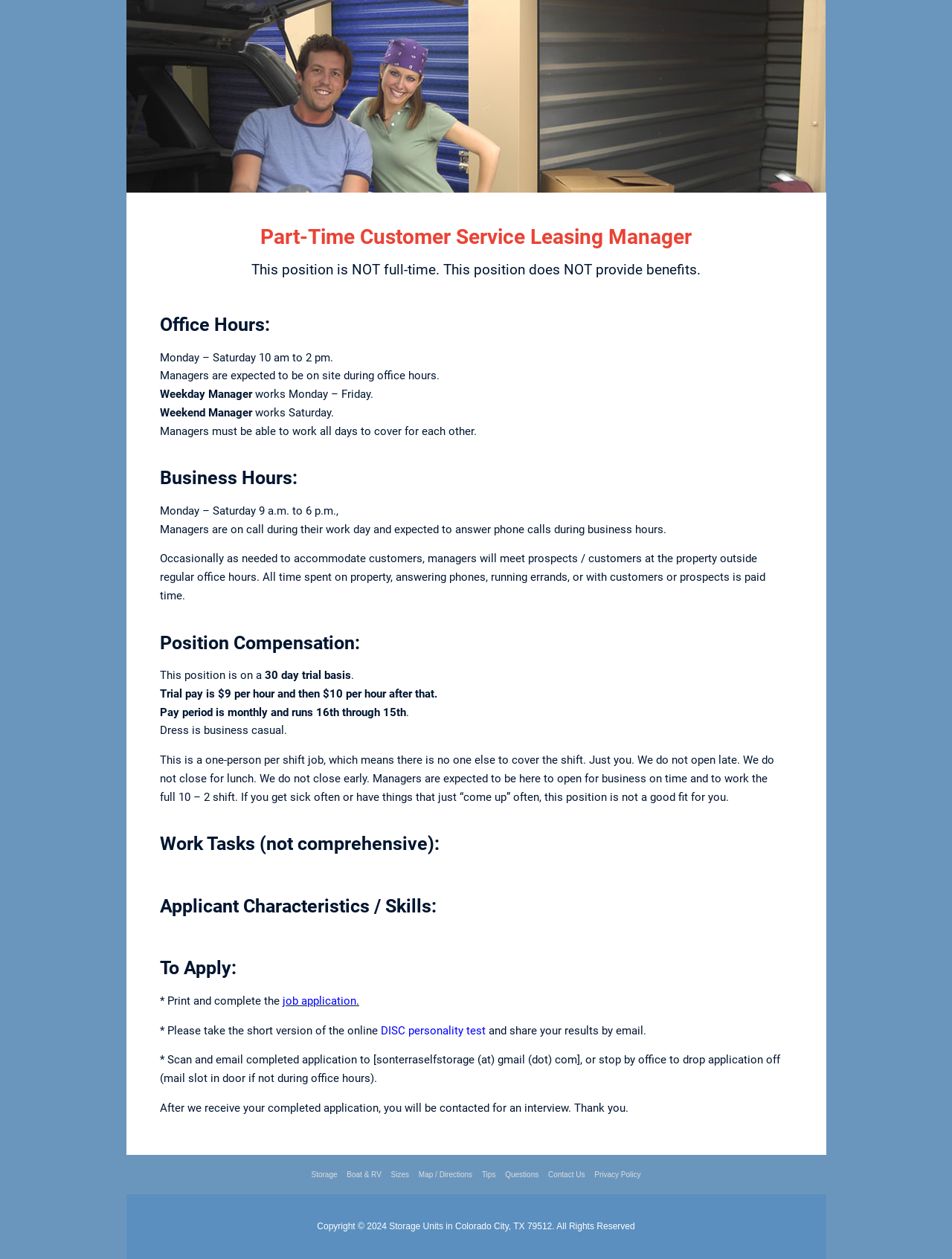Use the information in the screenshot to answer the question comprehensively: What is the compensation for this position?

I found the answer by looking at the 'Position Compensation' section, which states 'This position is on a 30 day trial basis' and then the pay rate is mentioned as $9 per hour and then $10 per hour after that.